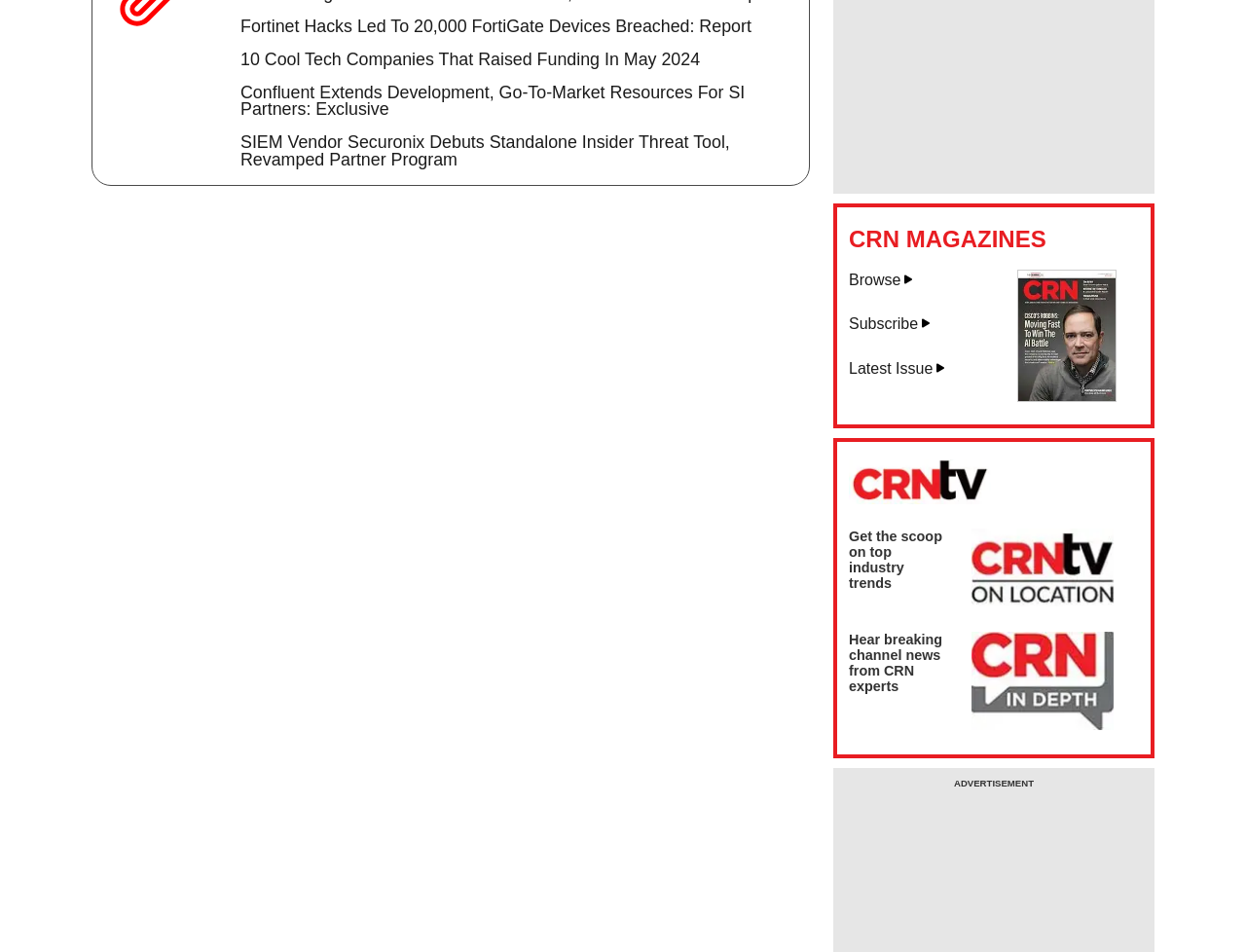Locate the bounding box coordinates of the element you need to click to accomplish the task described by this instruction: "View latest issue".

[0.681, 0.382, 0.761, 0.401]